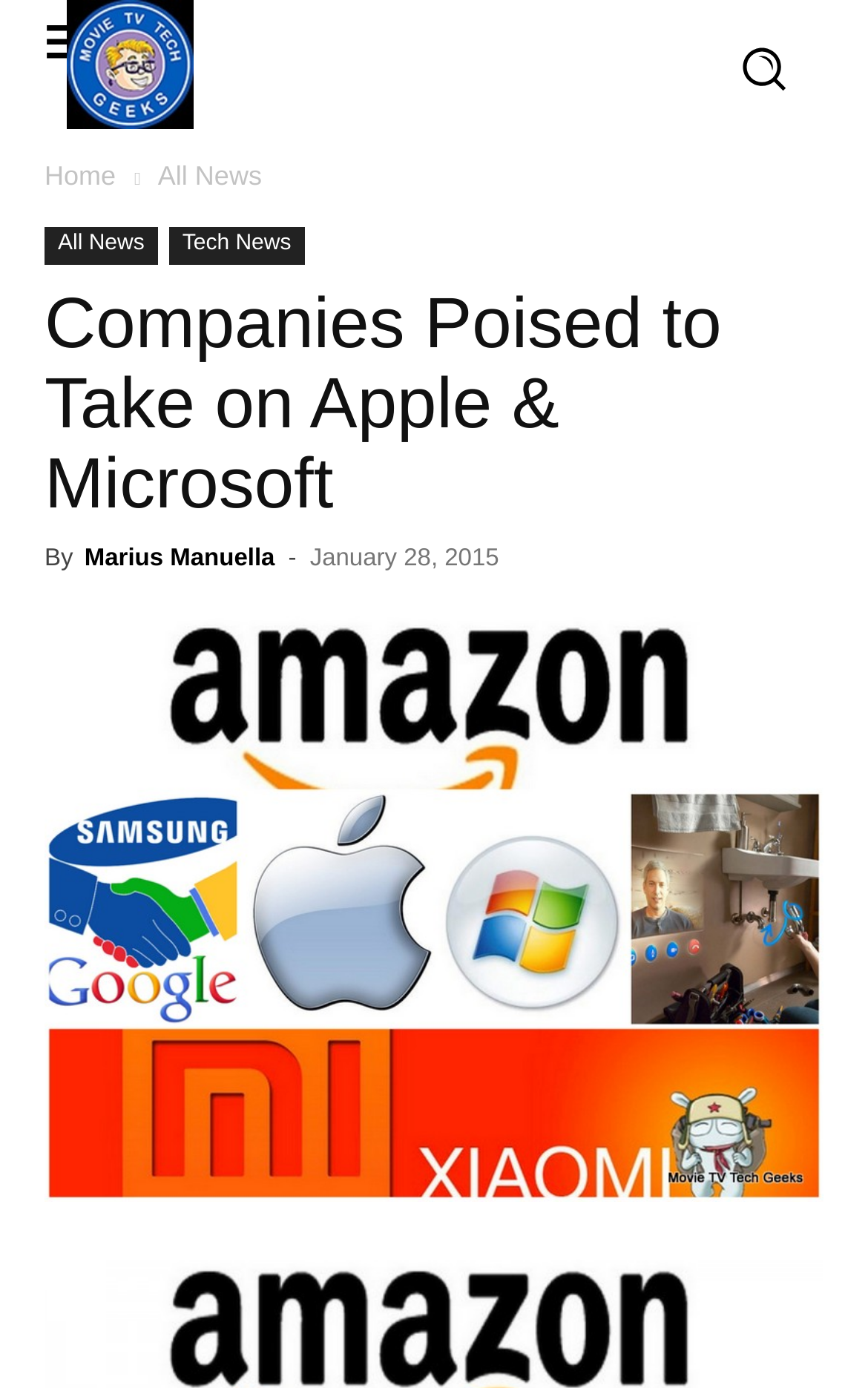Answer the following in one word or a short phrase: 
Who wrote the article?

Marius Manuella